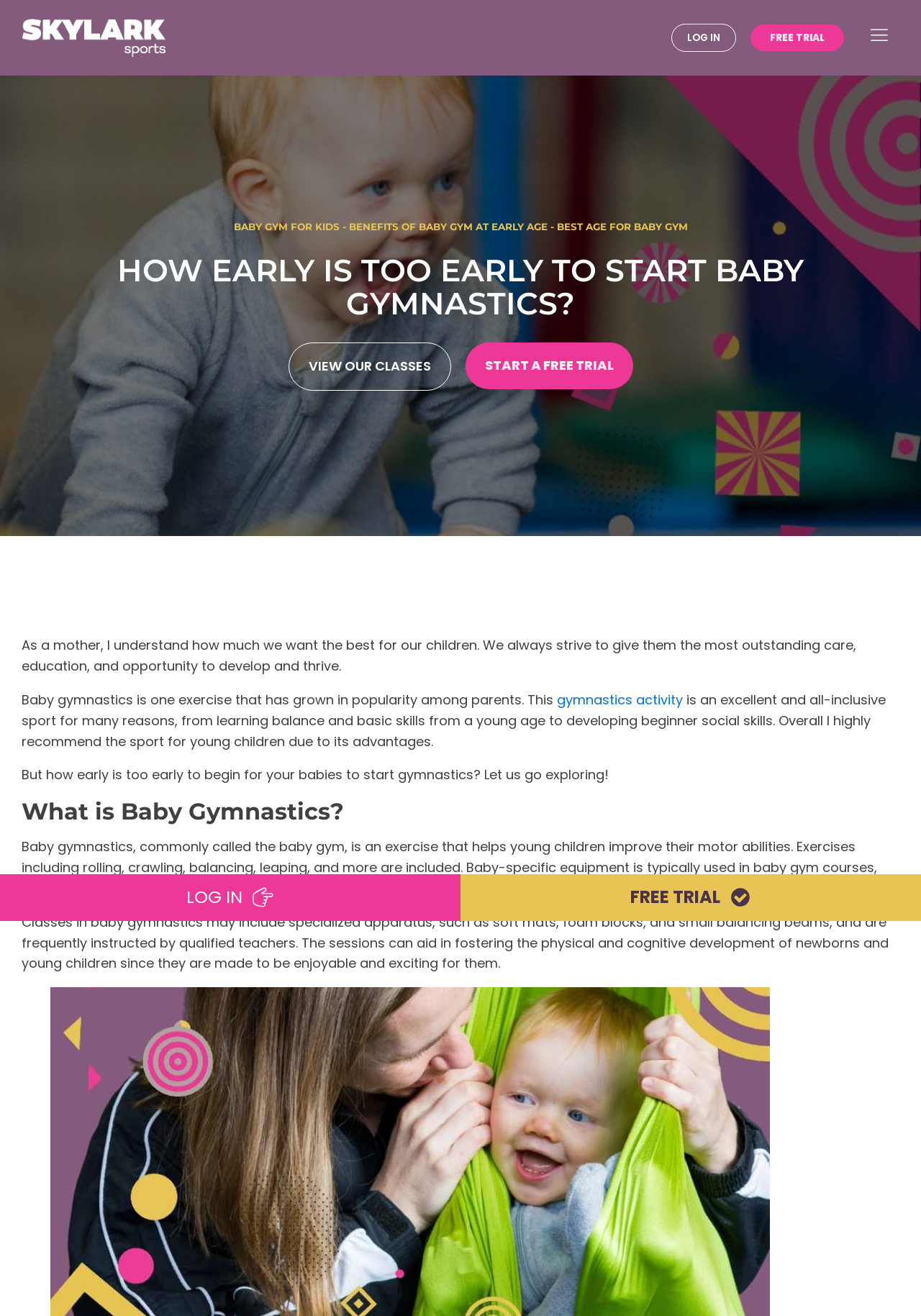Summarize the webpage comprehensively, mentioning all visible components.

This webpage is about baby gymnastics, specifically discussing the benefits and ideal age for babies to start gymnastics. At the top, there are three links: one to the left, one in the middle, and one to the right, which are "LOG IN", "FREE TRIAL", and another "FREE TRIAL" respectively. 

Below these links, there are two headings: "BABY GYM FOR KIDS - BENEFITS OF BABY GYM AT EARLY AGE - BEST AGE FOR BABY GYM" and "HOW EARLY IS TOO EARLY TO START BABY GYMNASTICS?" The second heading is wider and spans almost the entire width of the page.

Under these headings, there are two links: "VIEW OUR CLASSES" and "START A FREE TRIAL", which are positioned side by side. 

The main content of the webpage starts with a paragraph of text, which discusses the importance of giving children the best care and opportunities. This is followed by another paragraph that explains the benefits of baby gymnastics, including learning balance and social skills. 

There is a link "gymnastics activity" embedded within this paragraph. The text then continues, asking the question "But how early is too early to begin for your babies to start gymnastics?" 

Below this, there is a heading "What is Baby Gymnastics?" followed by two paragraphs of text that explain what baby gymnastics is, including the types of exercises and equipment used. 

At the bottom of the page, there are two links: "LOG IN" and "FREE TRIAL", which are accompanied by icons.